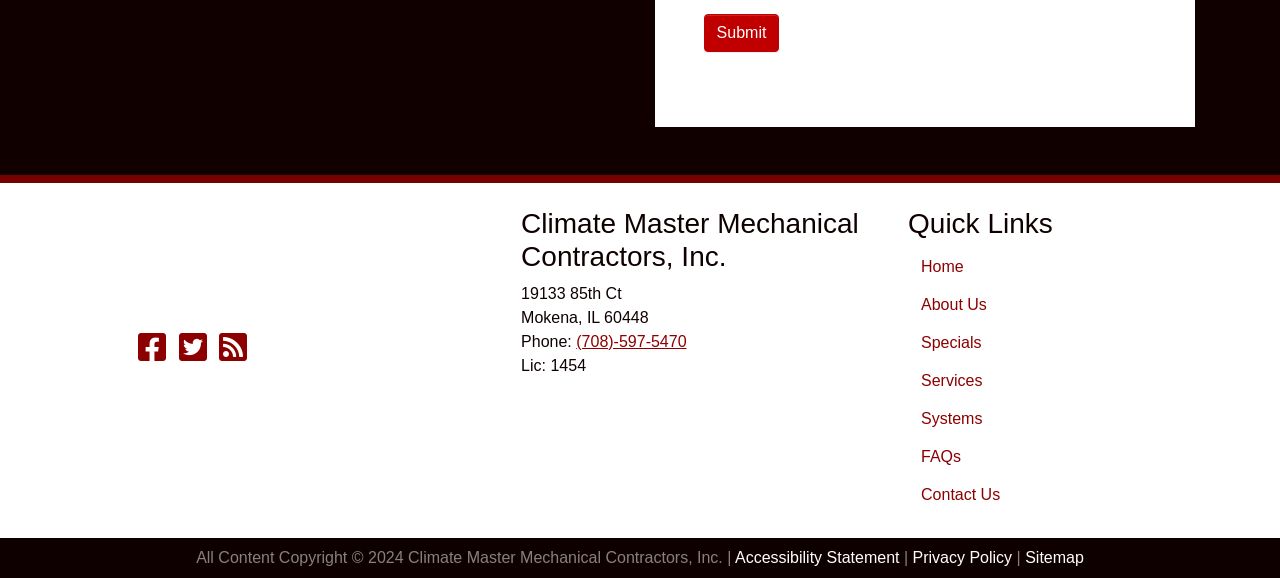Please identify the bounding box coordinates of the clickable region that I should interact with to perform the following instruction: "Go to the Home page". The coordinates should be expressed as four float numbers between 0 and 1, i.e., [left, top, right, bottom].

[0.709, 0.43, 0.763, 0.495]